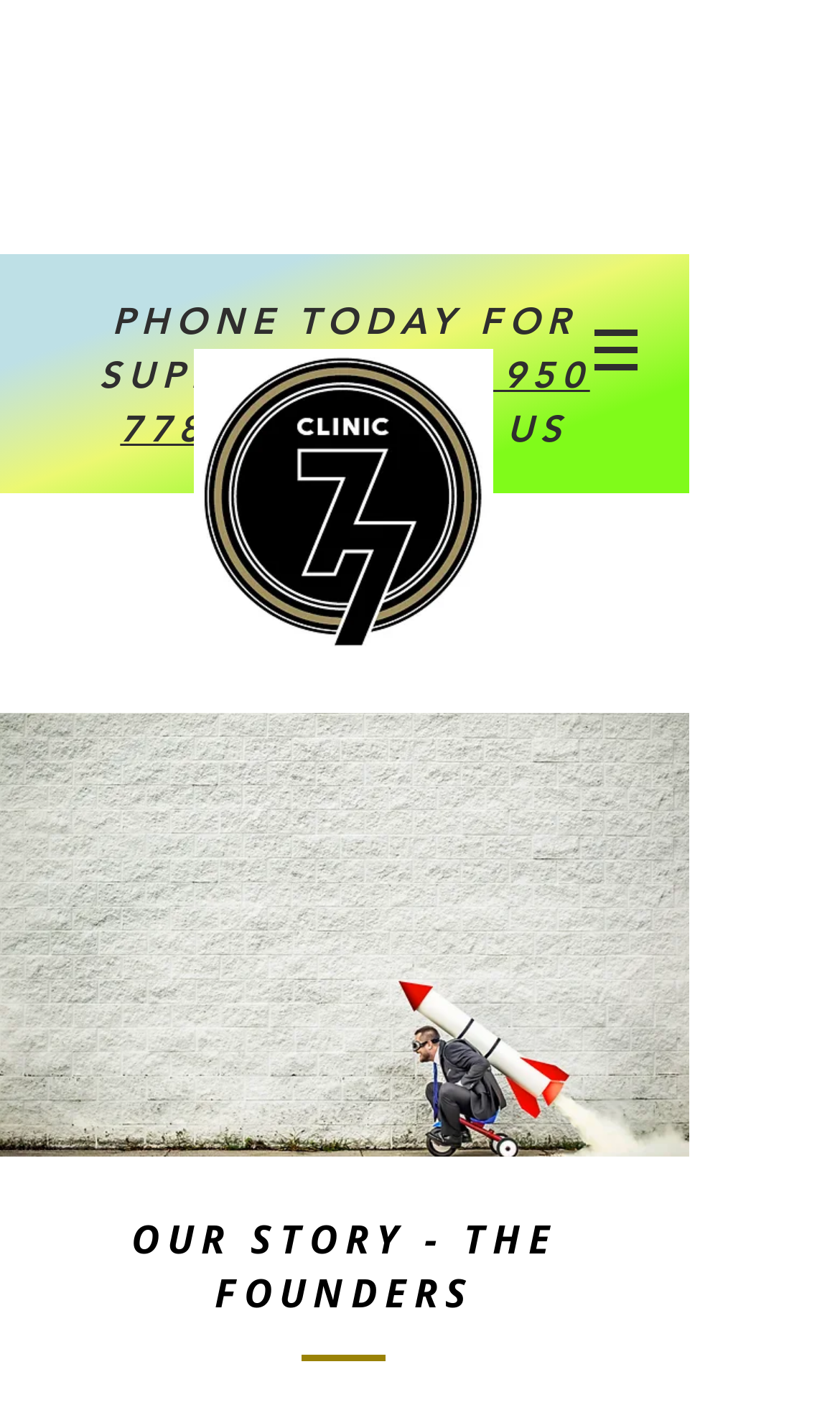Locate the bounding box coordinates for the element described below: "09 950 7780". The coordinates must be four float values between 0 and 1, formatted as [left, top, right, bottom].

[0.143, 0.25, 0.702, 0.319]